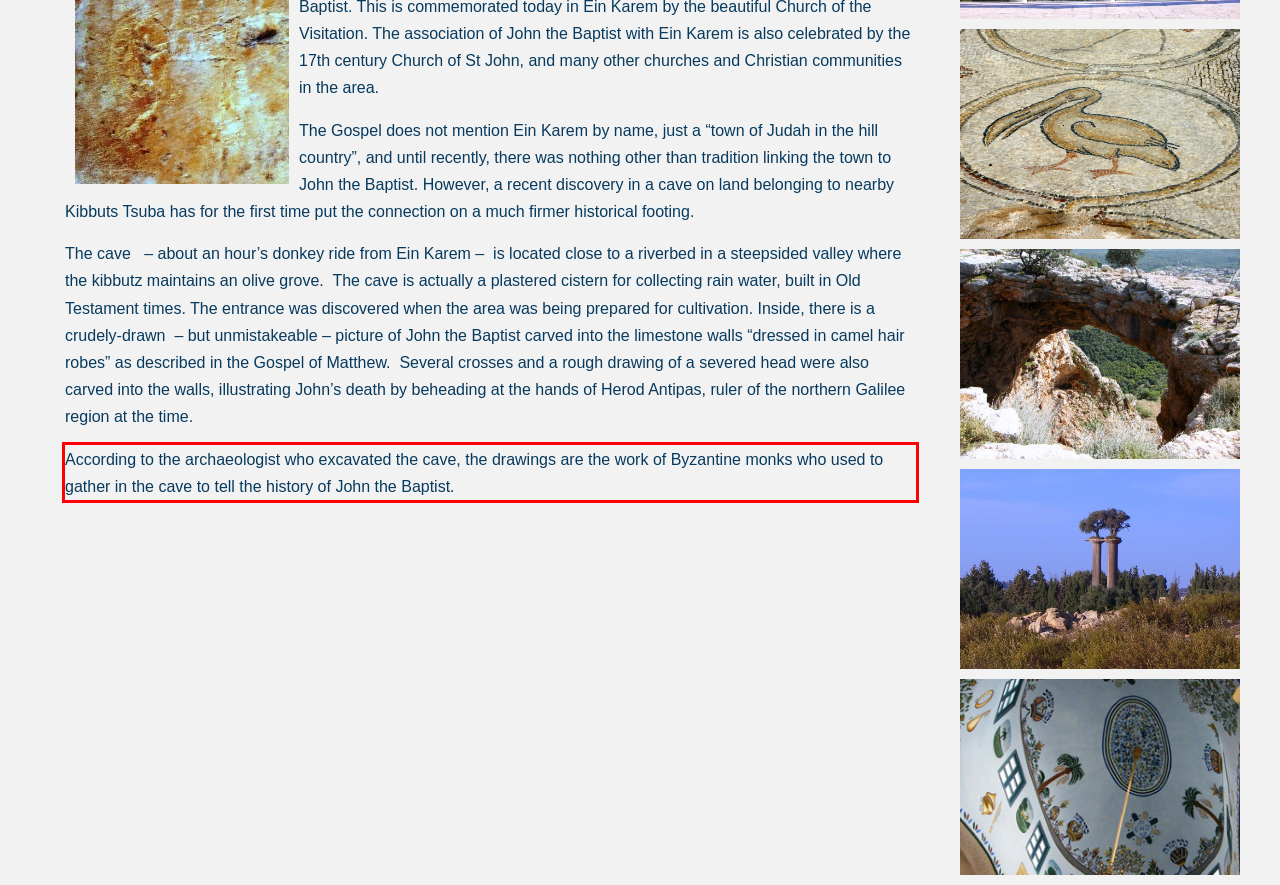Examine the webpage screenshot, find the red bounding box, and extract the text content within this marked area.

According to the archaeologist who excavated the cave, the drawings are the work of Byzantine monks who used to gather in the cave to tell the history of John the Baptist.